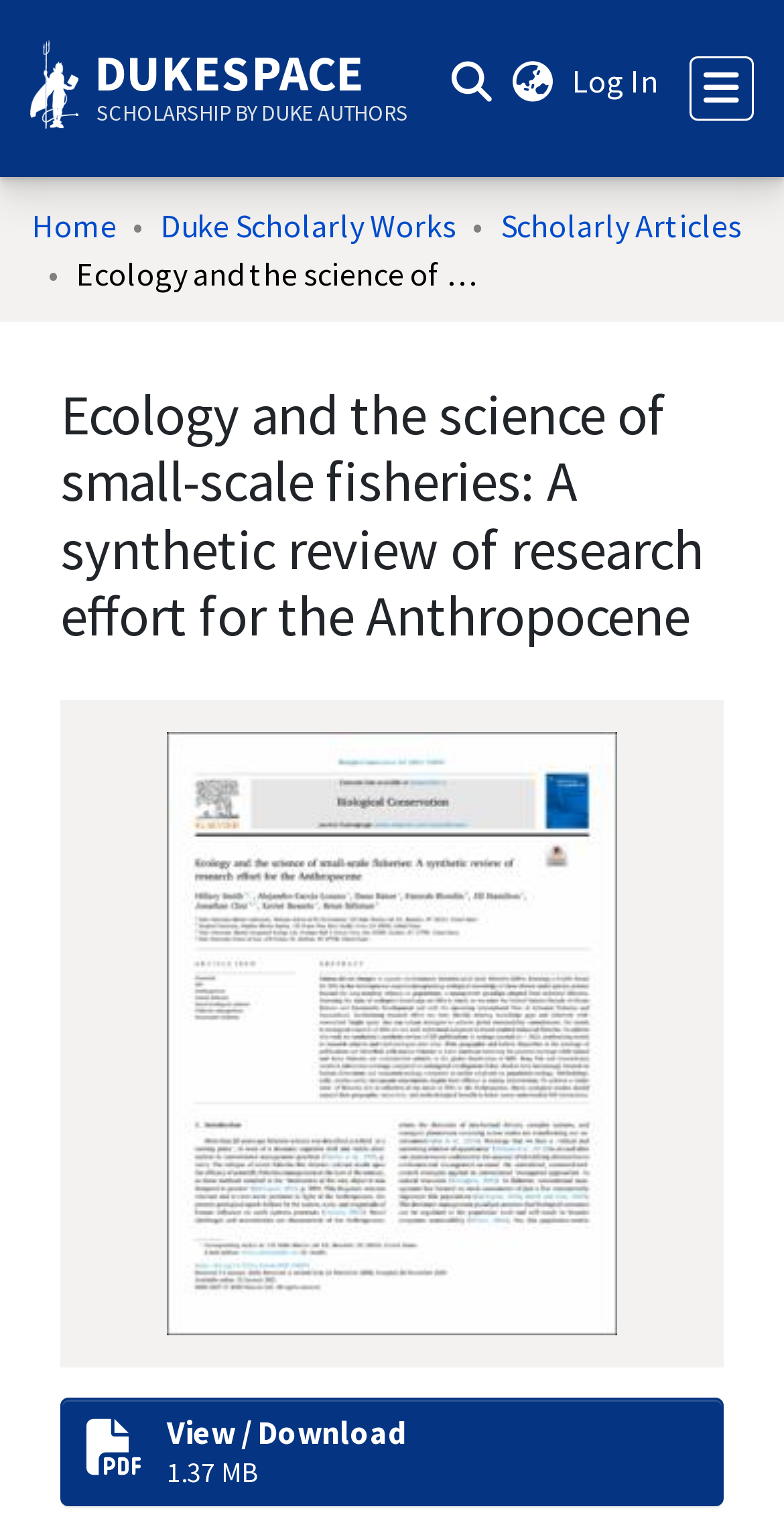Please specify the bounding box coordinates of the clickable region to carry out the following instruction: "Browse through communities and collections". The coordinates should be four float numbers between 0 and 1, in the format [left, top, right, bottom].

[0.041, 0.116, 0.567, 0.182]